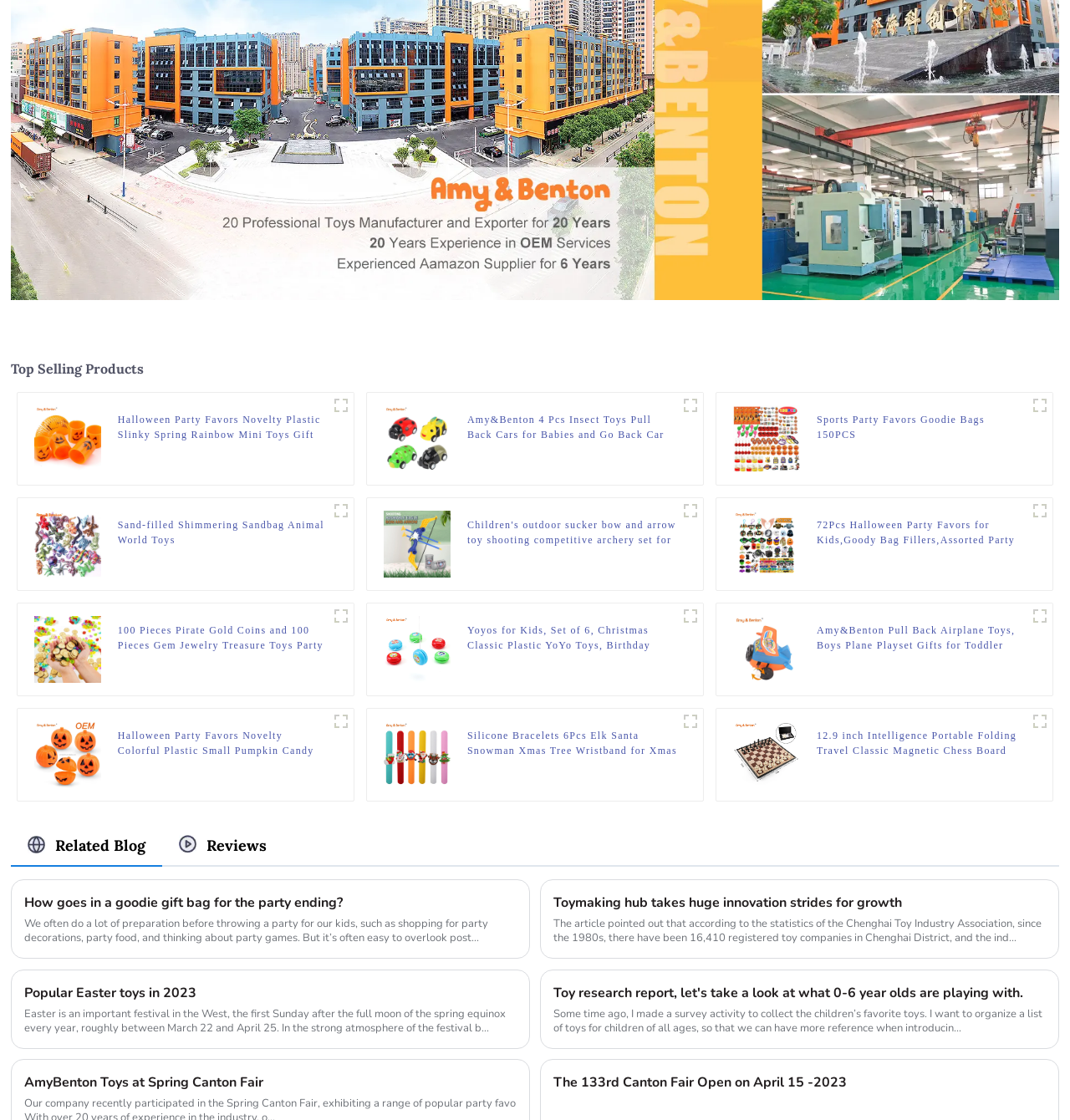Determine the bounding box coordinates of the element that should be clicked to execute the following command: "Browse the 'YOYO' product".

[0.358, 0.573, 0.421, 0.585]